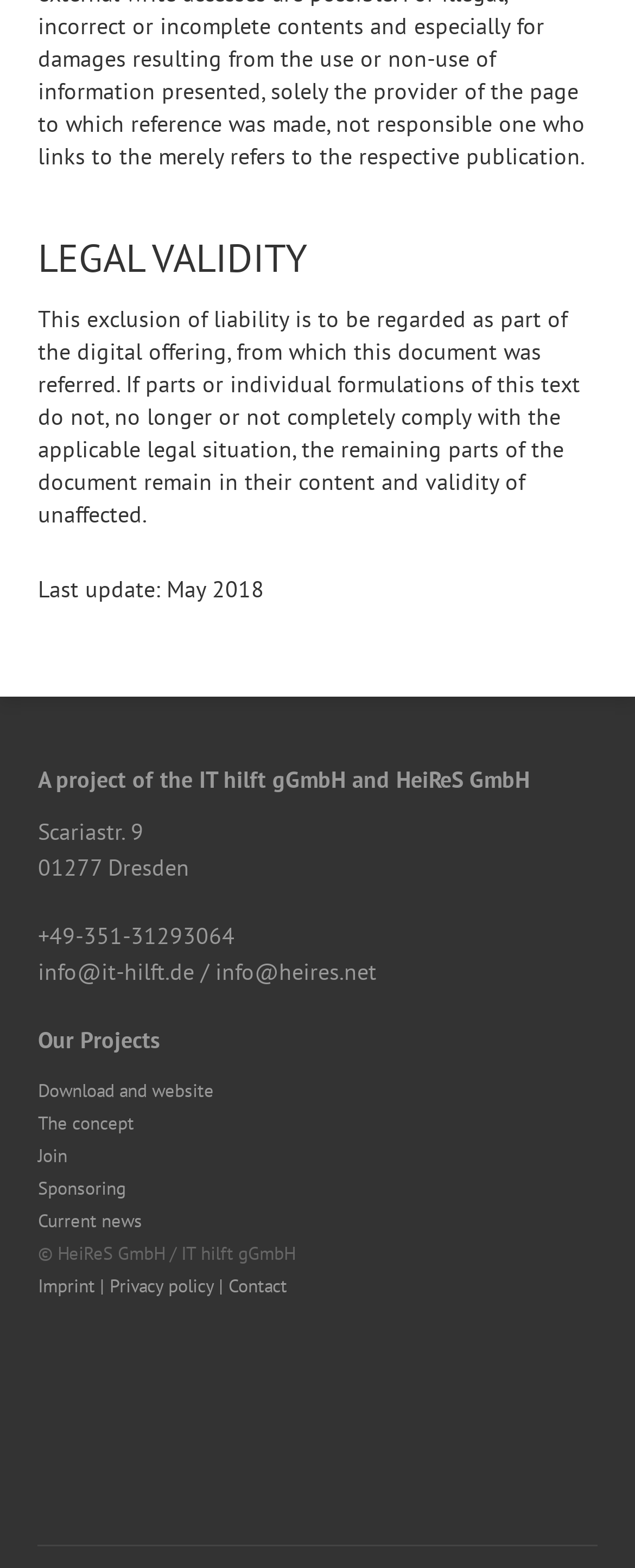Find the bounding box coordinates of the clickable element required to execute the following instruction: "Click on 'IT hilft gGmbH'". Provide the coordinates as four float numbers between 0 and 1, i.e., [left, top, right, bottom].

[0.314, 0.488, 0.545, 0.506]